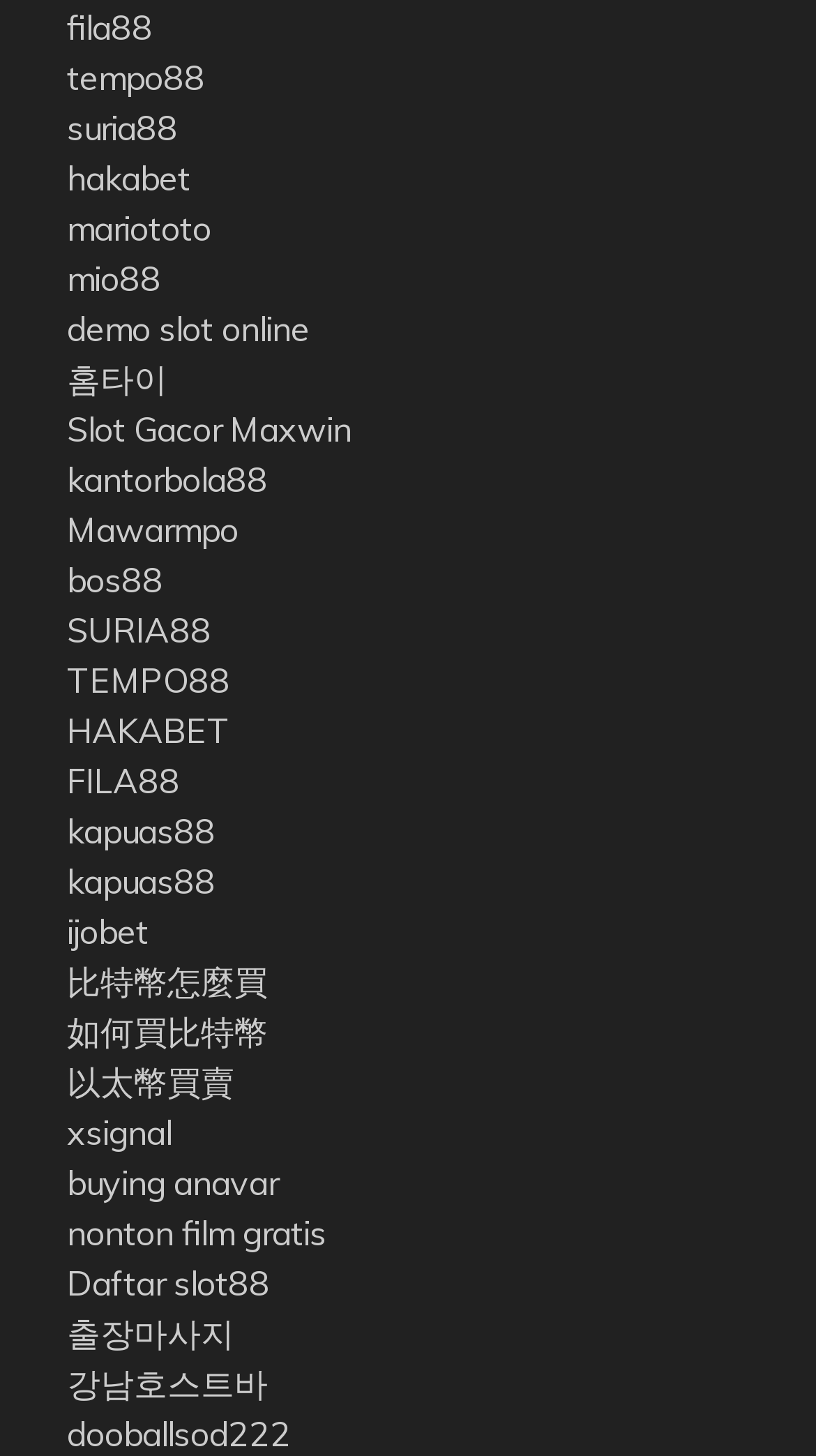Show the bounding box coordinates of the region that should be clicked to follow the instruction: "visit fila88 website."

[0.082, 0.004, 0.187, 0.033]